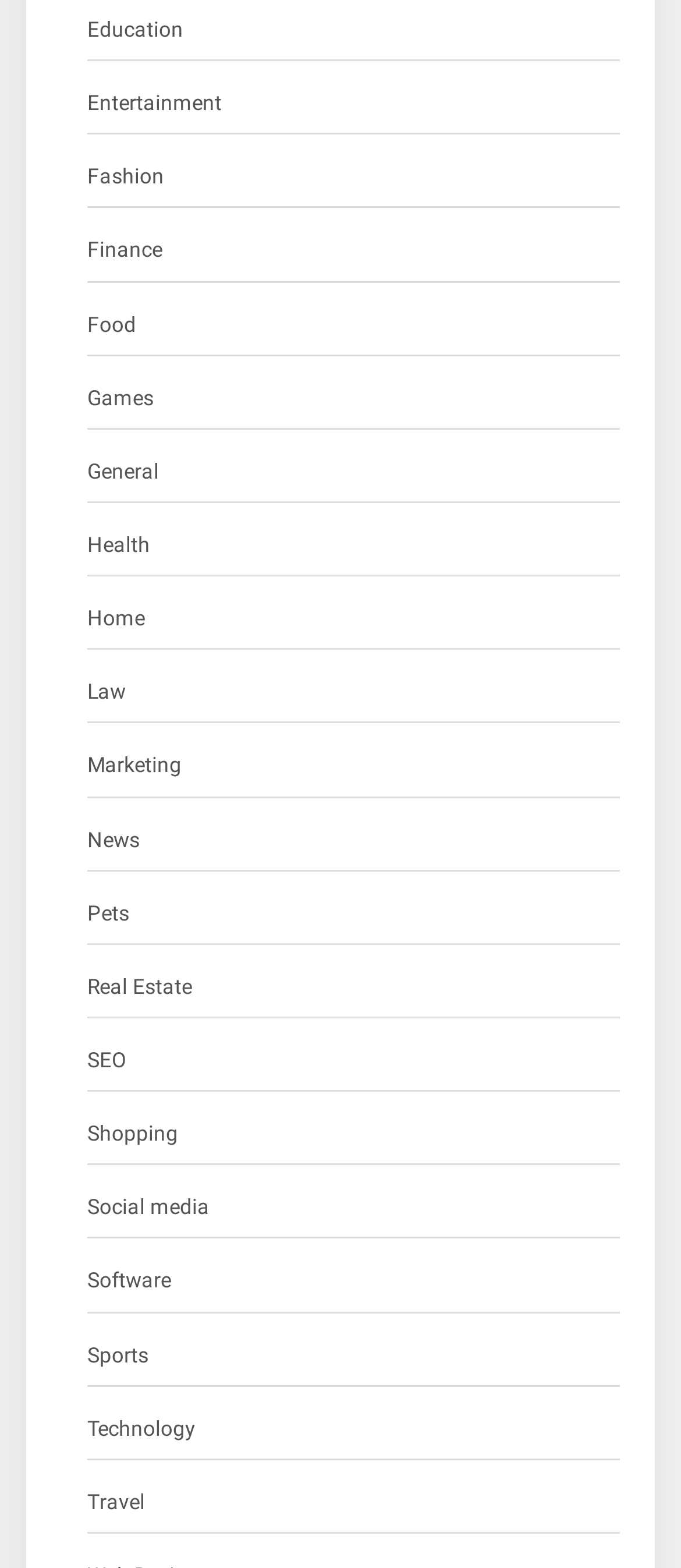Please answer the following question using a single word or phrase: 
How many categories are listed on the webpage?

21